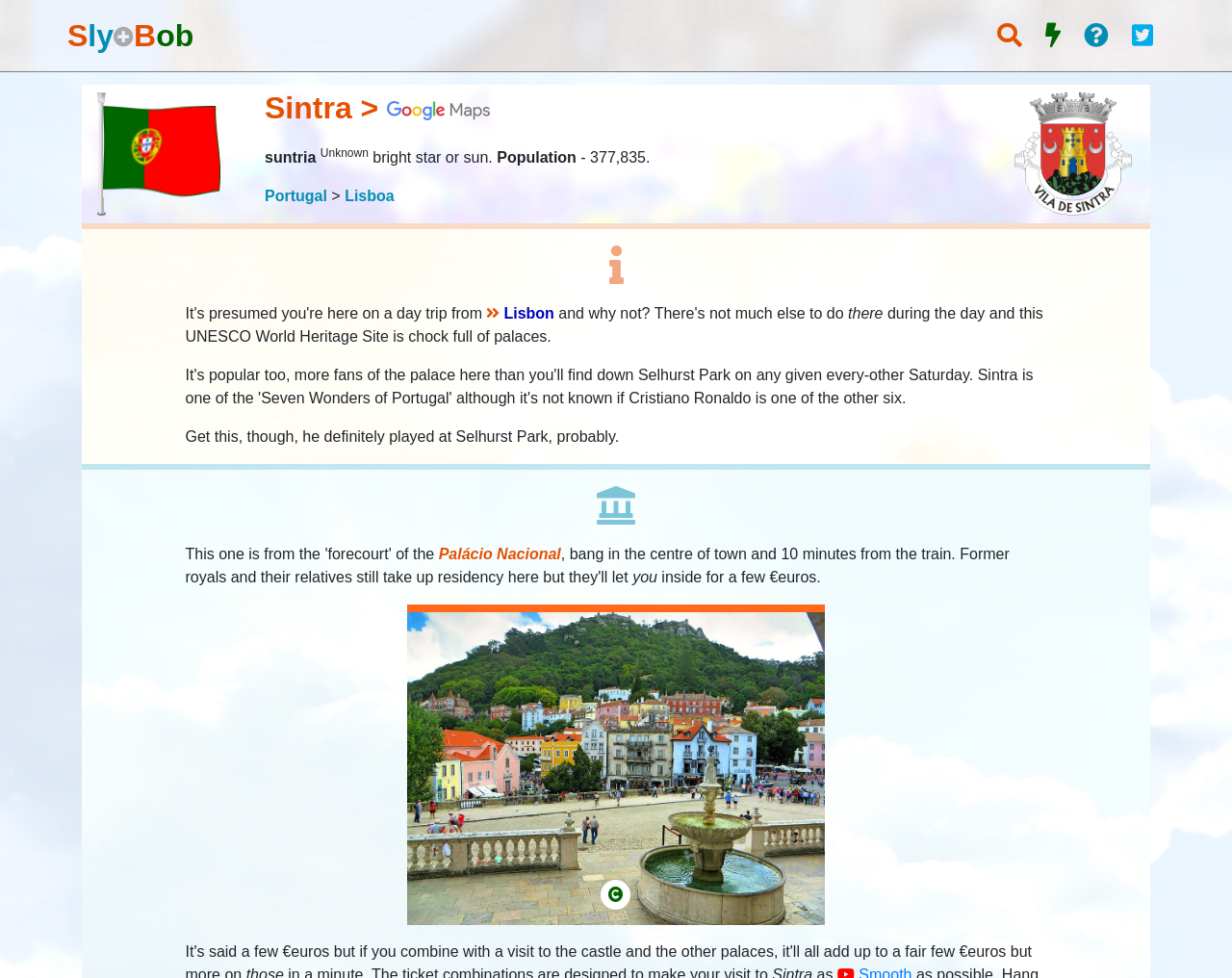What is the name of the palace mentioned?
Respond to the question with a well-detailed and thorough answer.

The name of the palace can be found in the static text element 'Palácio Nacional' located at [0.356, 0.558, 0.455, 0.575].